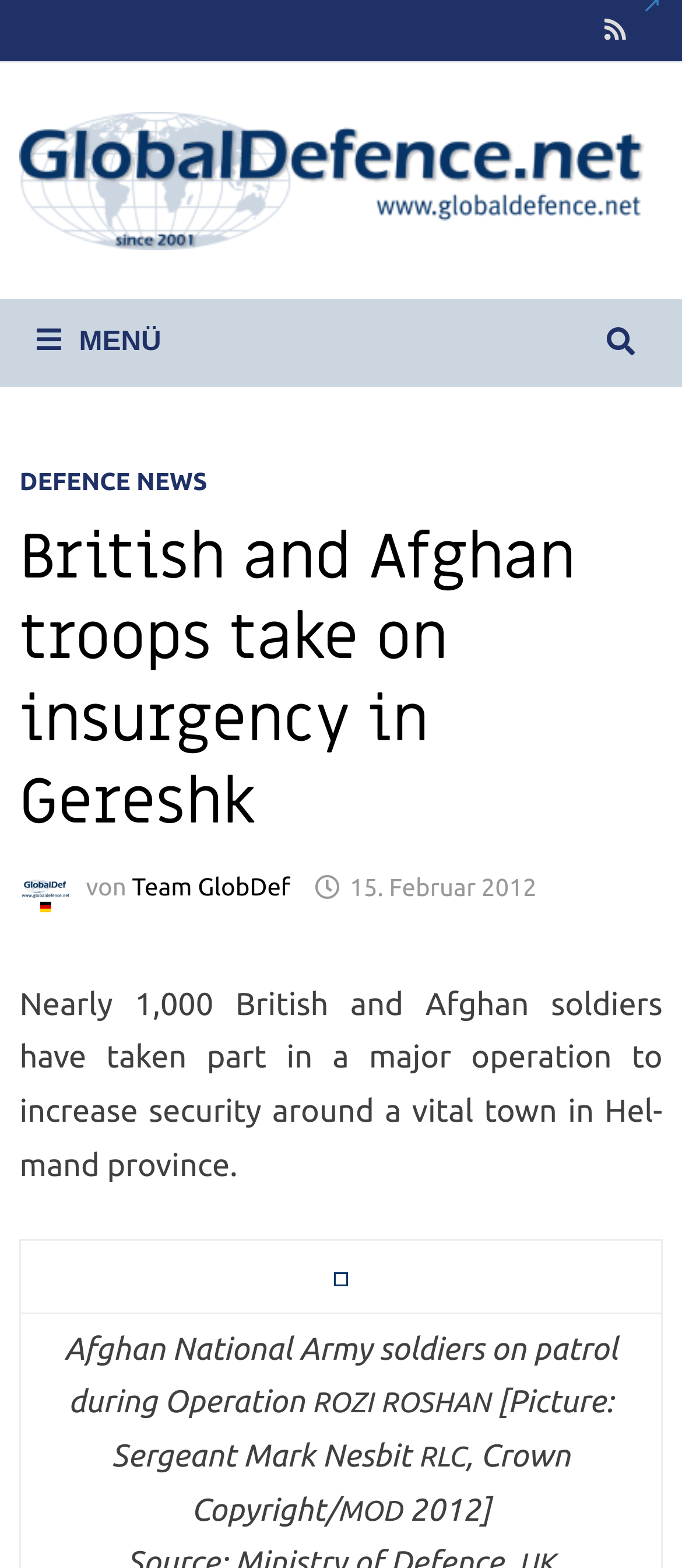What is the purpose of the button with the text 'MENÜ'?
Answer the question with just one word or phrase using the image.

To expand the menu